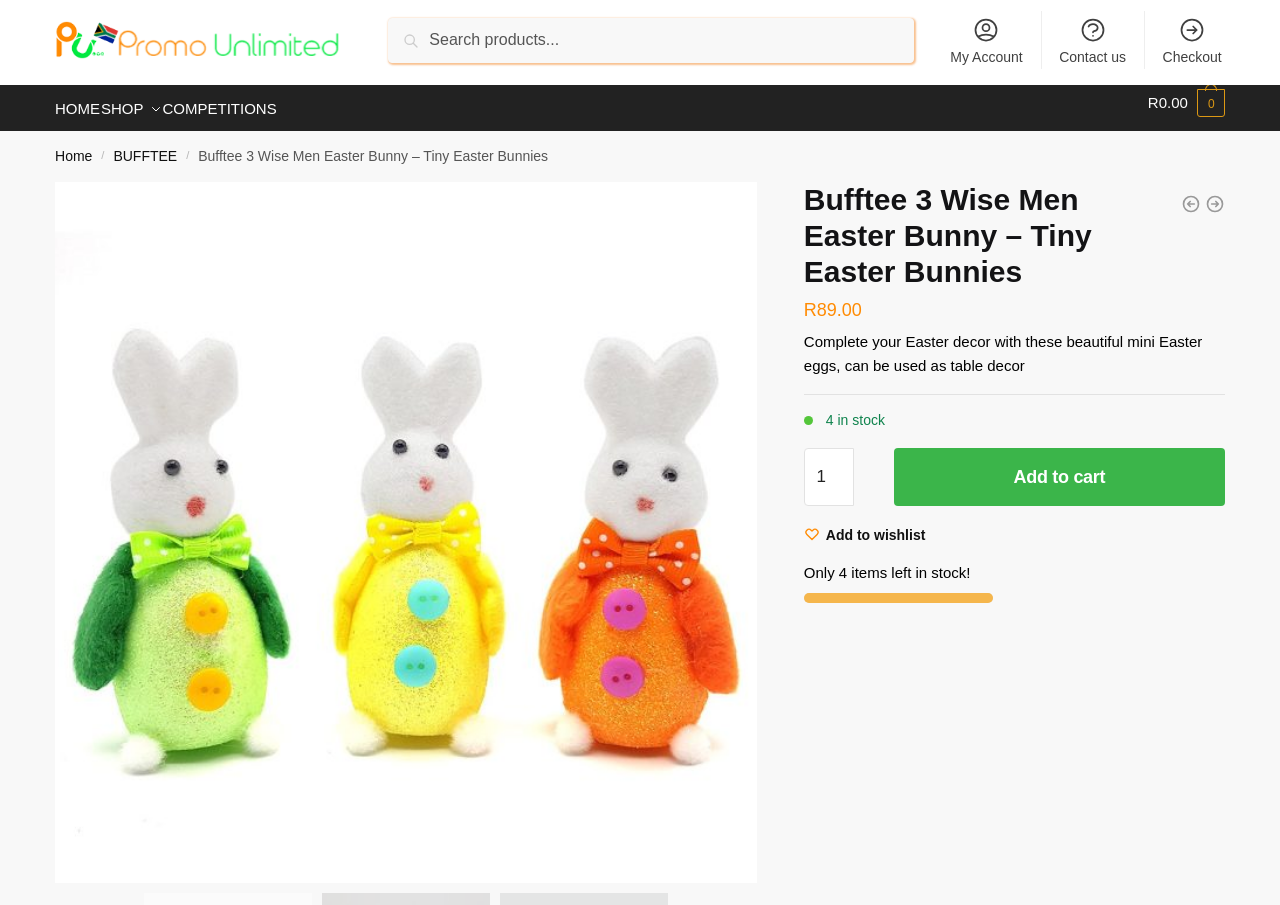Determine the bounding box coordinates for the area that needs to be clicked to fulfill this task: "Add to cart". The coordinates must be given as four float numbers between 0 and 1, i.e., [left, top, right, bottom].

[0.698, 0.482, 0.957, 0.546]